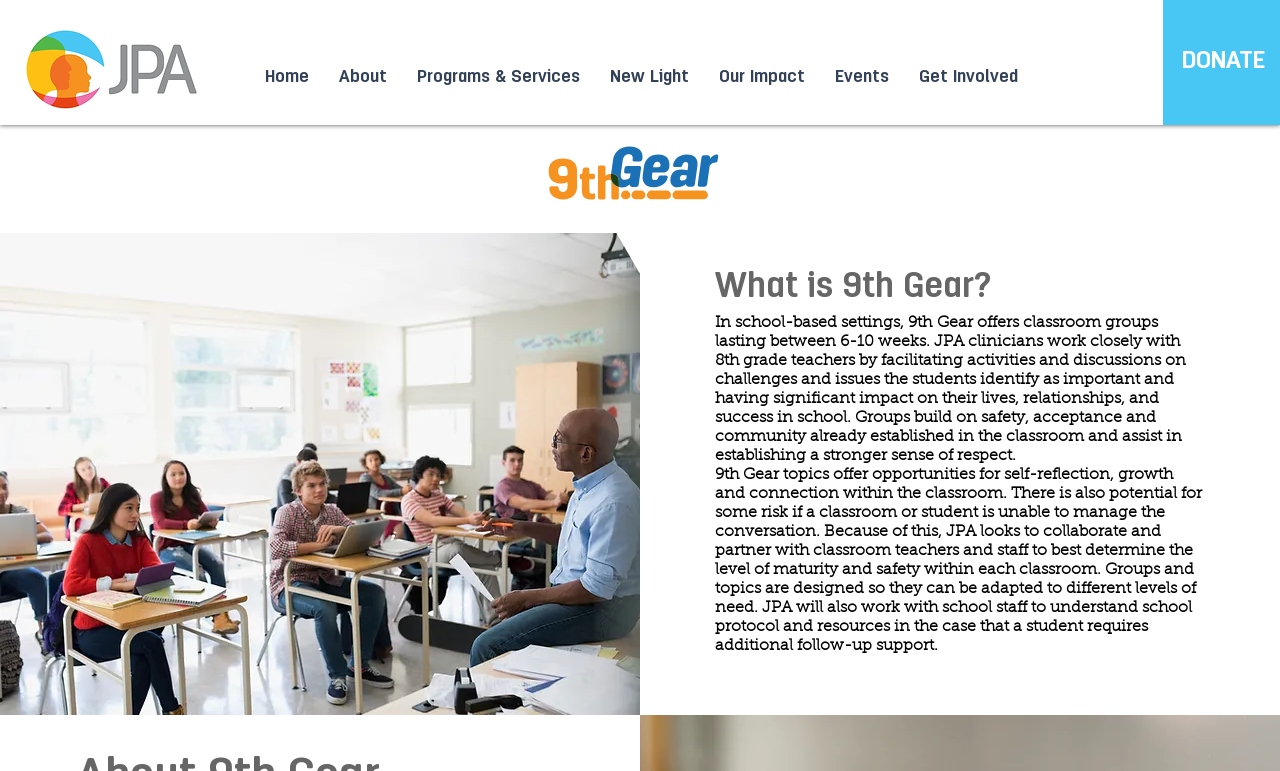What is the role of JPA clinicians?
Using the information from the image, provide a comprehensive answer to the question.

According to the webpage, JPA clinicians work closely with 8th-grade teachers by facilitating activities and discussions on challenges and issues the students identify as important, which suggests that their role is to facilitate these activities and discussions.